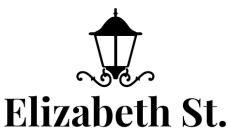Provide your answer in one word or a succinct phrase for the question: 
What type of letters is 'Elizabeth St.' rendered in?

Bold, uppercase